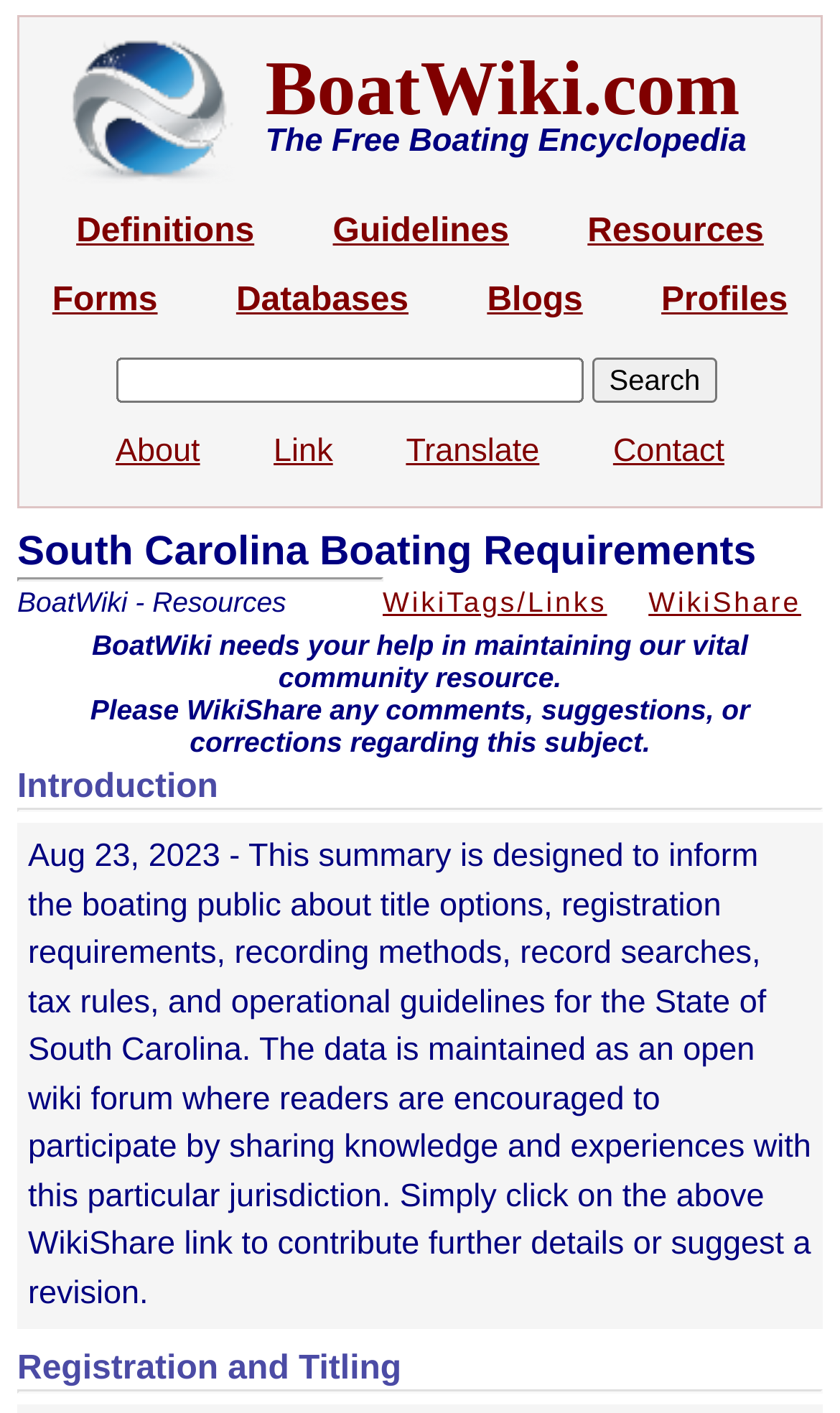Explain the features and main sections of the webpage comprehensively.

The webpage is about South Carolina boating requirements, providing a summary of the necessary information. At the top, there is a logo image of "BoatWiki" on the left, followed by a link to "BoatWiki.com" and a static text "The Free Boating Encyclopedia". Below this, there are several links to different sections, including "Definitions", "Guidelines", "Resources", "Forms", "Databases", "Blogs", and "Profiles", arranged horizontally.

On the right side of the page, there is a search box with a "Search" button. Below this, there are more links to "About", "Link", "Translate", and "Contact", also arranged horizontally.

The main content of the page starts with a heading "South Carolina Boating Requirements" followed by a horizontal separator line. Below this, there are links to "WikiTags/Links" and "WikiShare", with some static text in between. The page then introduces the purpose of BoatWiki, a community resource that needs user contributions.

The next section is headed "Introduction", followed by another horizontal separator line. The text below explains the purpose of the summary, which is to inform the boating public about title options, registration requirements, and operational guidelines for the State of South Carolina. It also encourages users to participate by sharing knowledge and experiences.

Finally, there is a section headed "Registration and Titling", separated from the previous section by another horizontal separator line.